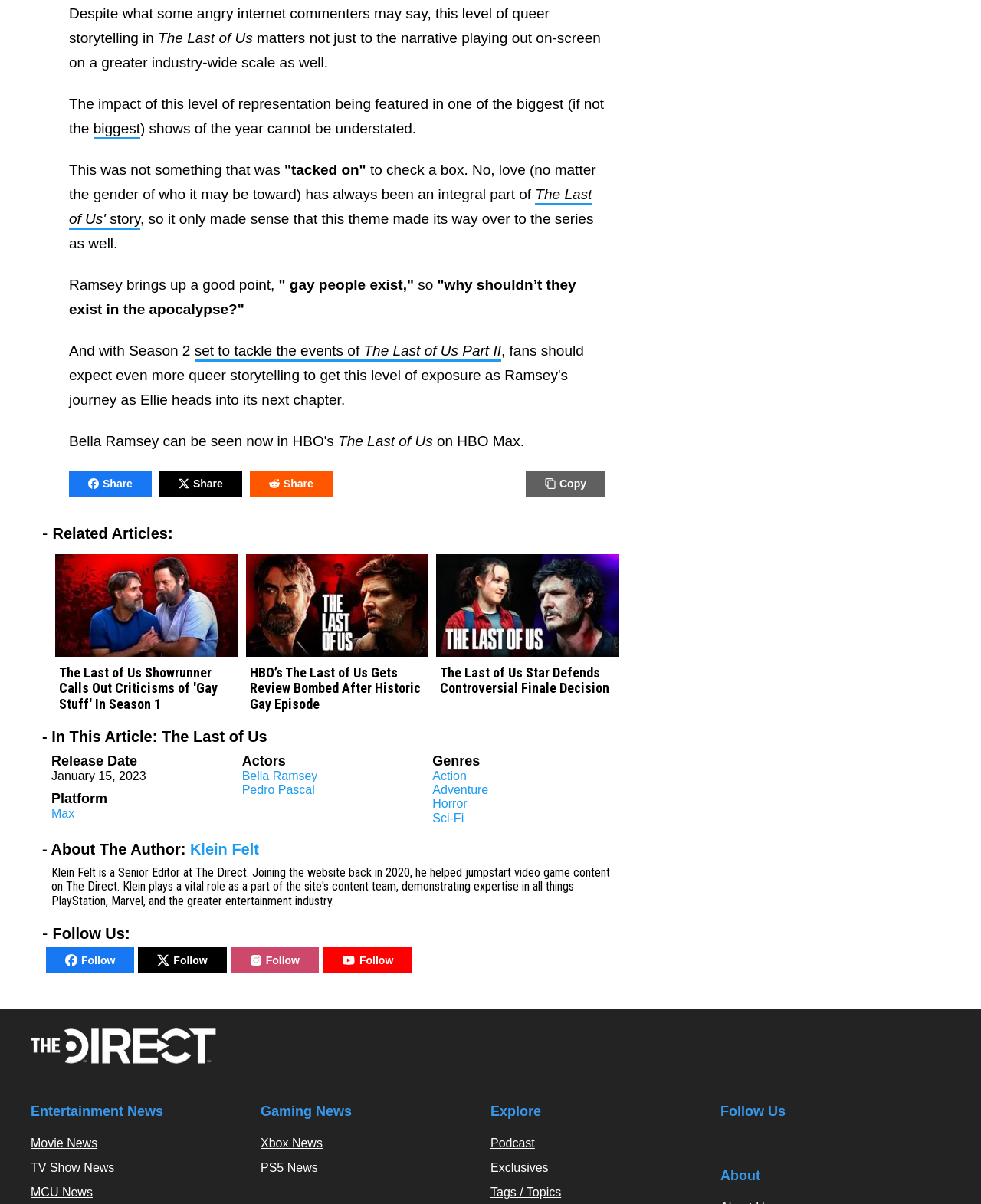Using the format (top-left x, top-left y, bottom-right x, bottom-right y), provide the bounding box coordinates for the described UI element. All values should be floating point numbers between 0 and 1: PS5 News

[0.266, 0.964, 0.324, 0.975]